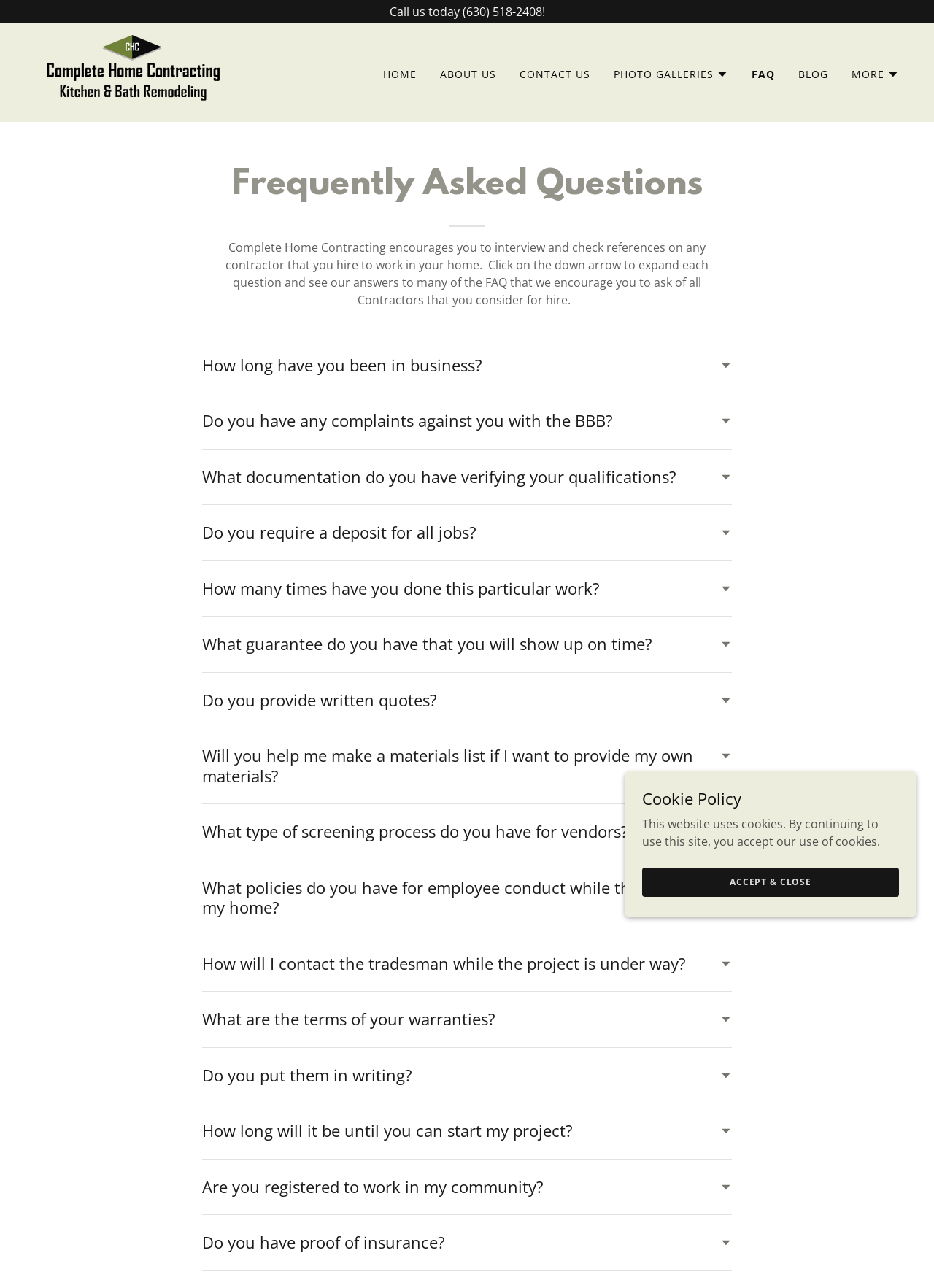What is the phone number to call for contracting services? Refer to the image and provide a one-word or short phrase answer.

(630) 518-2408